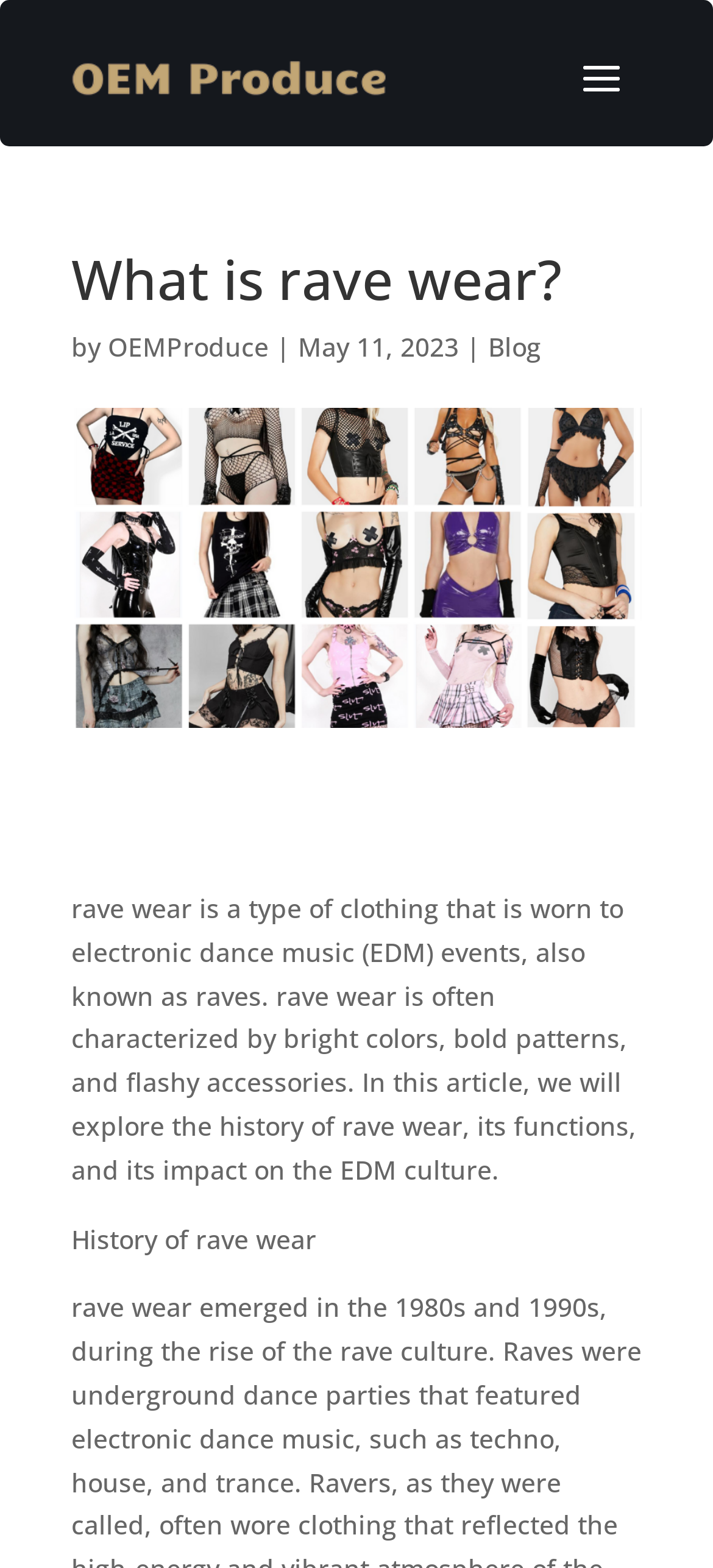Answer succinctly with a single word or phrase:
What is the main topic of the article?

rave wear